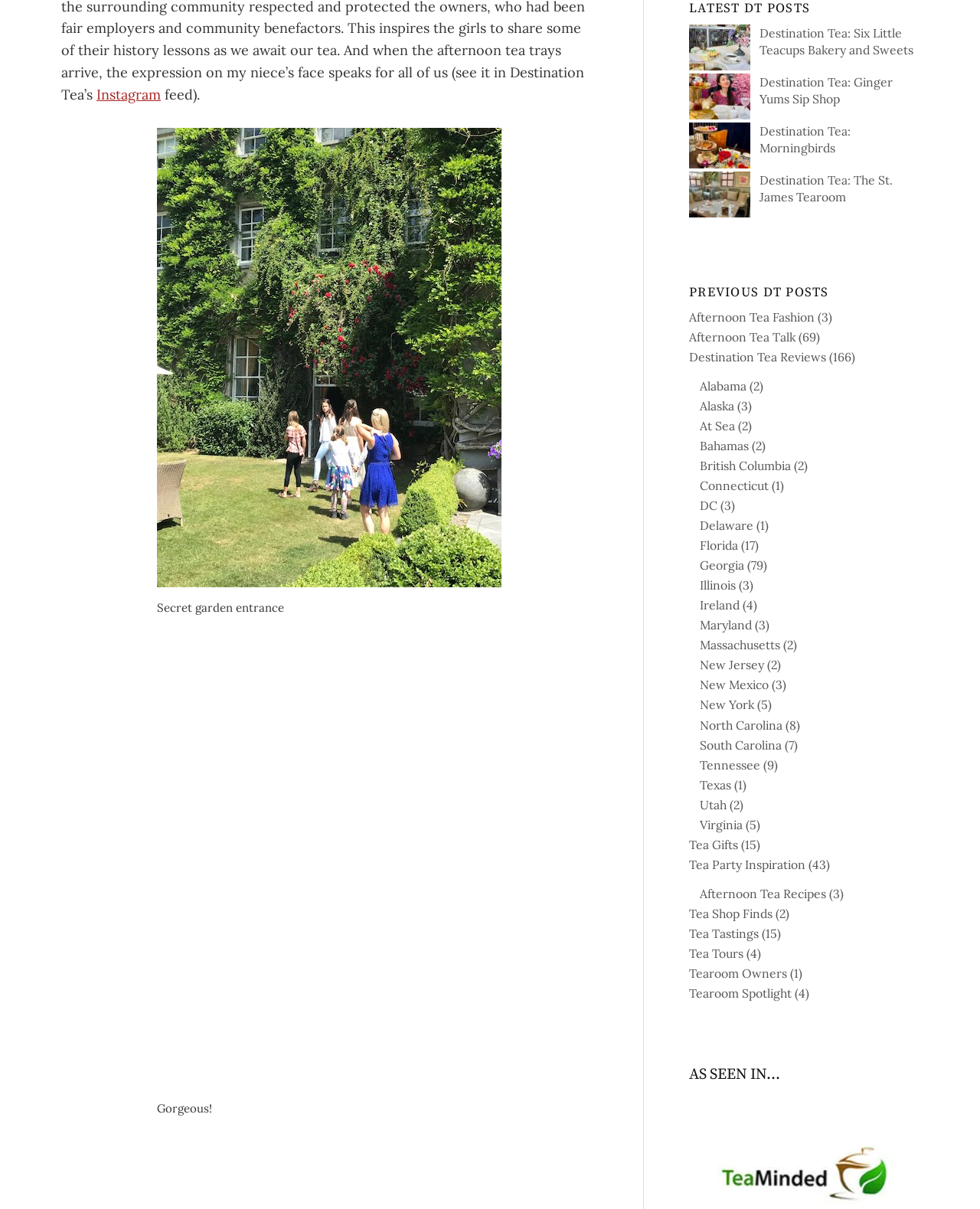Using the provided description: "aria-label="explore georgia logo"", find the bounding box coordinates of the corresponding UI element. The output should be four float numbers between 0 and 1, in the format [left, top, right, bottom].

[0.235, 0.977, 0.469, 0.99]